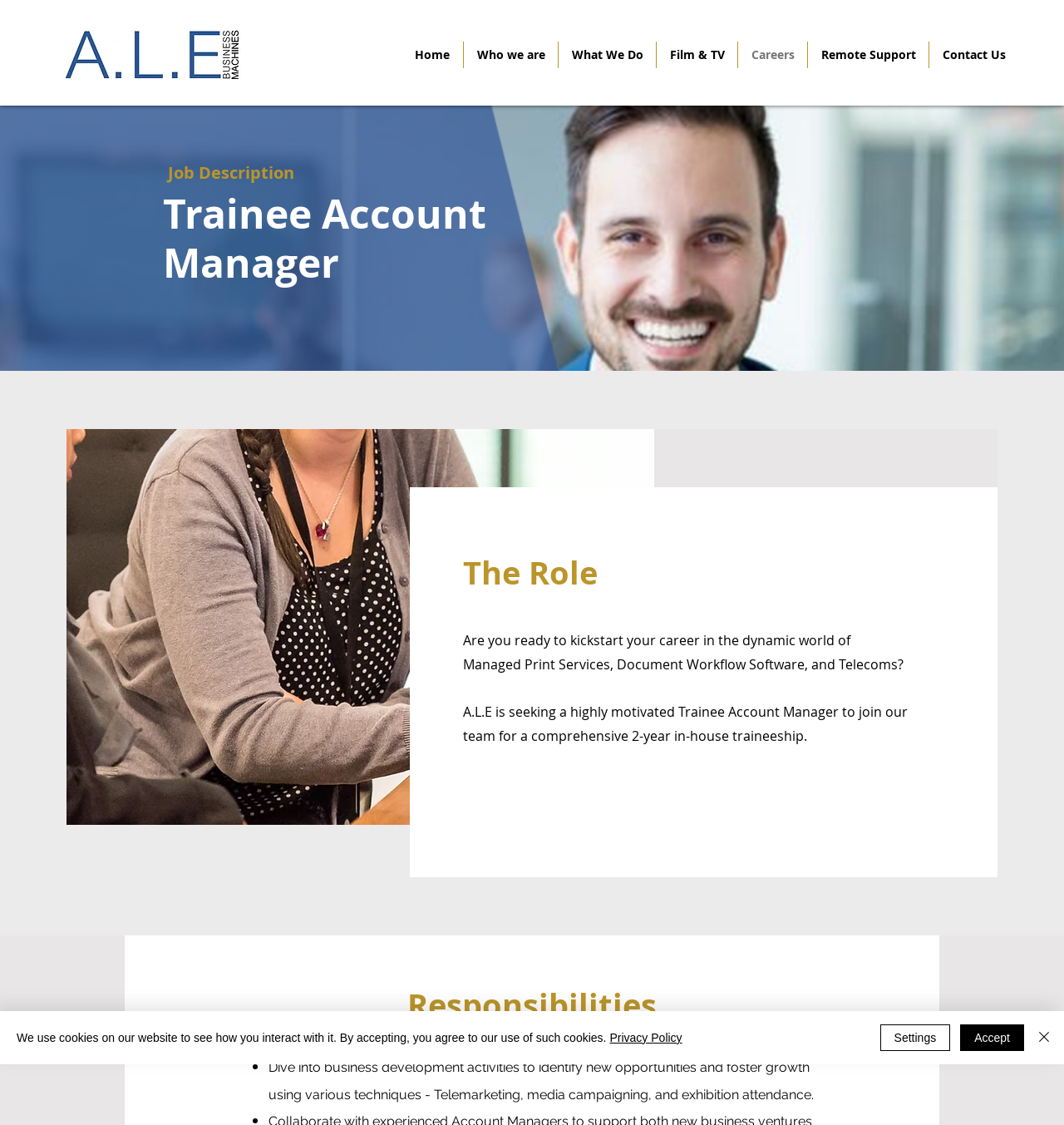Determine the bounding box coordinates for the area that should be clicked to carry out the following instruction: "Click the Contact Us link".

[0.873, 0.037, 0.957, 0.061]